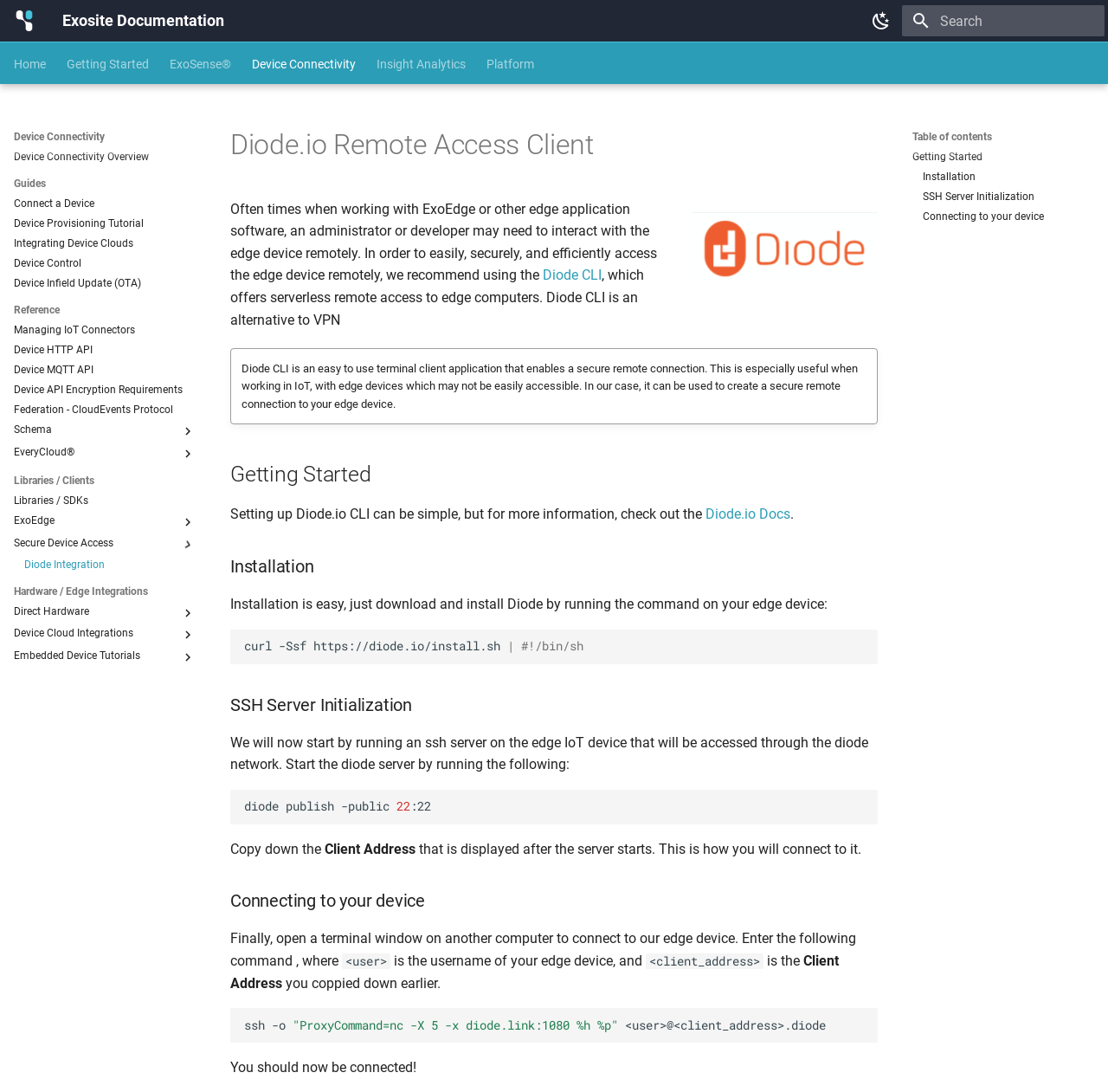Describe the webpage meticulously, covering all significant aspects.

The webpage is titled "Diode Integration - Exosite Documentation" and has a prominent header section at the top with a logo, navigation links, and a search bar. Below the header, there are several tabs labeled "Home", "Getting Started", "ExoSense", "Device Connectivity", "Insight Analytics", and "Platform".

The main content area is divided into several sections. On the left side, there is a navigation menu with links to various topics, including "Device Connectivity", "Guides", "Reference", "Schema", "EveryCloud", "Libraries / Clients", "Hardware / Edge Integrations", and others. Each of these links expands to reveal a list of subtopics and resources.

In the main content area, there is a section titled "Device Connectivity" with links to guides, references, and other resources related to device connectivity. Below this section, there are additional sections for "Guides", "Reference", "Schema", and "EveryCloud", each with their own set of links and resources.

The page also features a search bar at the top right corner, which allows users to search for specific topics or resources. Additionally, there is a "Switch to dark mode" button and a logo in the top right corner.

Overall, the webpage appears to be a documentation portal for Exosite, providing access to various resources, guides, and references related to industrial IoT and device connectivity.